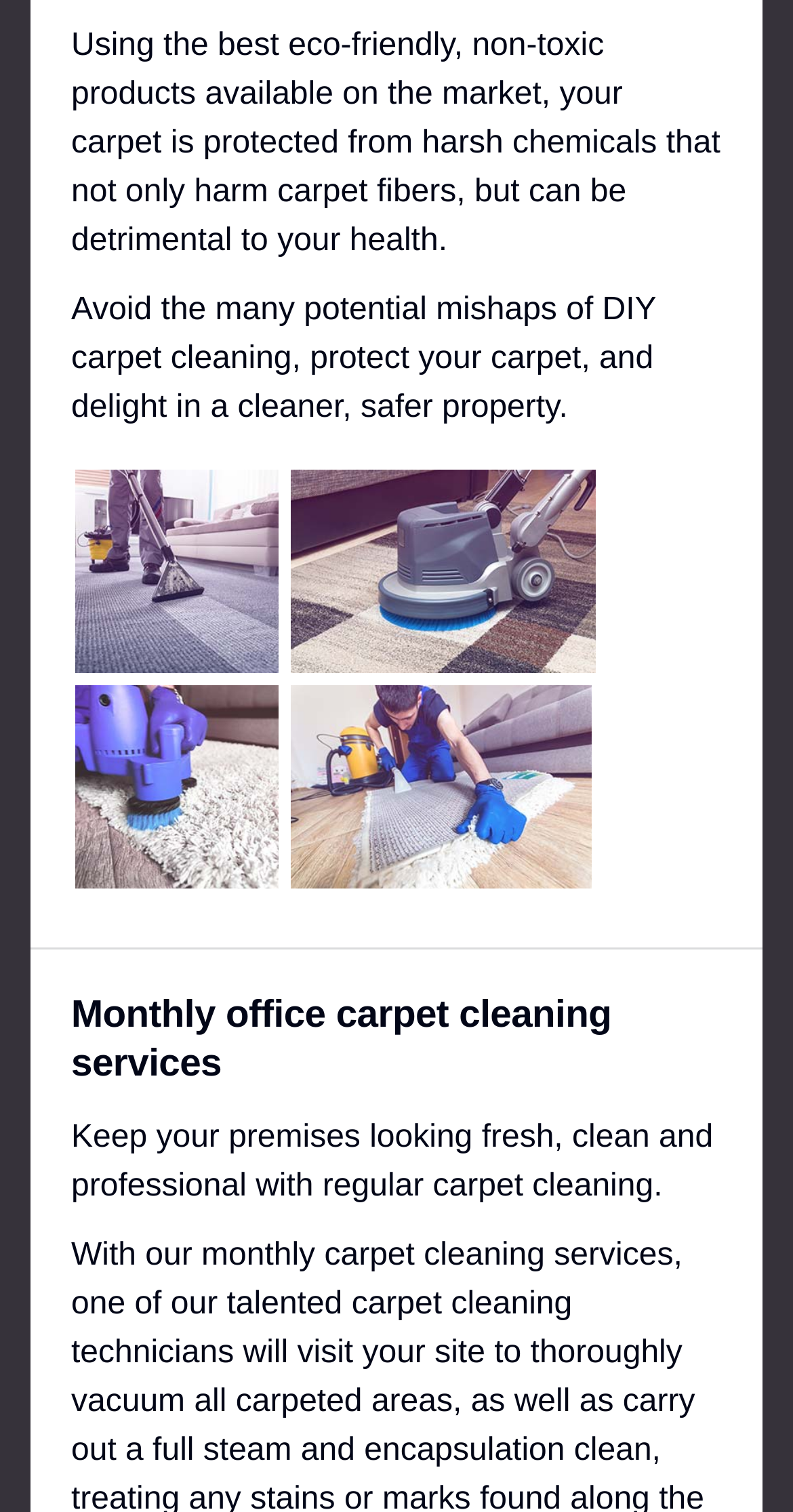What is the benefit of regular carpet cleaning?
Based on the image content, provide your answer in one word or a short phrase.

Keep premises looking fresh